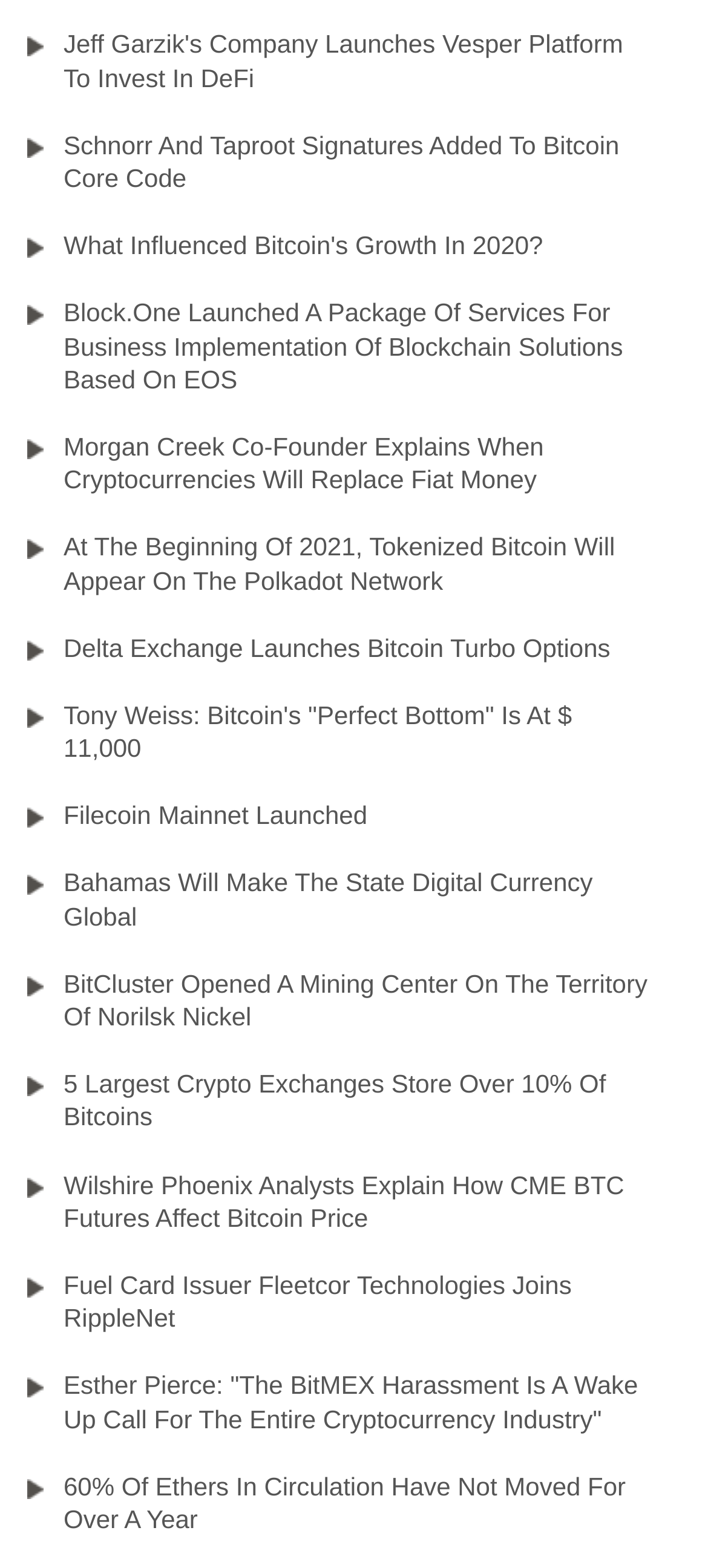Find the bounding box of the UI element described as follows: "Filecoin Mainnet Launched".

[0.038, 0.498, 0.962, 0.542]